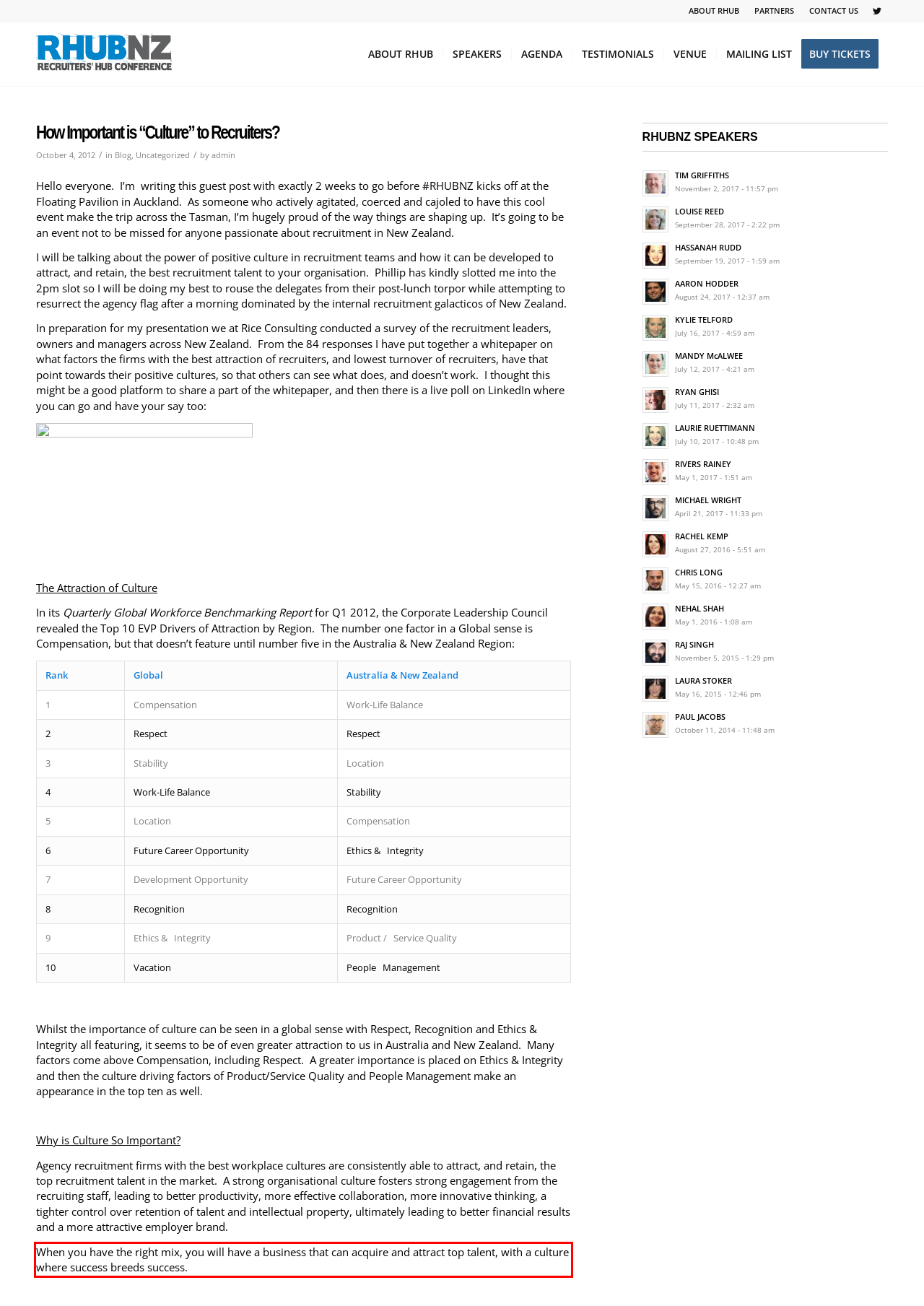Identify the text inside the red bounding box on the provided webpage screenshot by performing OCR.

When you have the right mix, you will have a business that can acquire and attract top talent, with a culture where success breeds success.